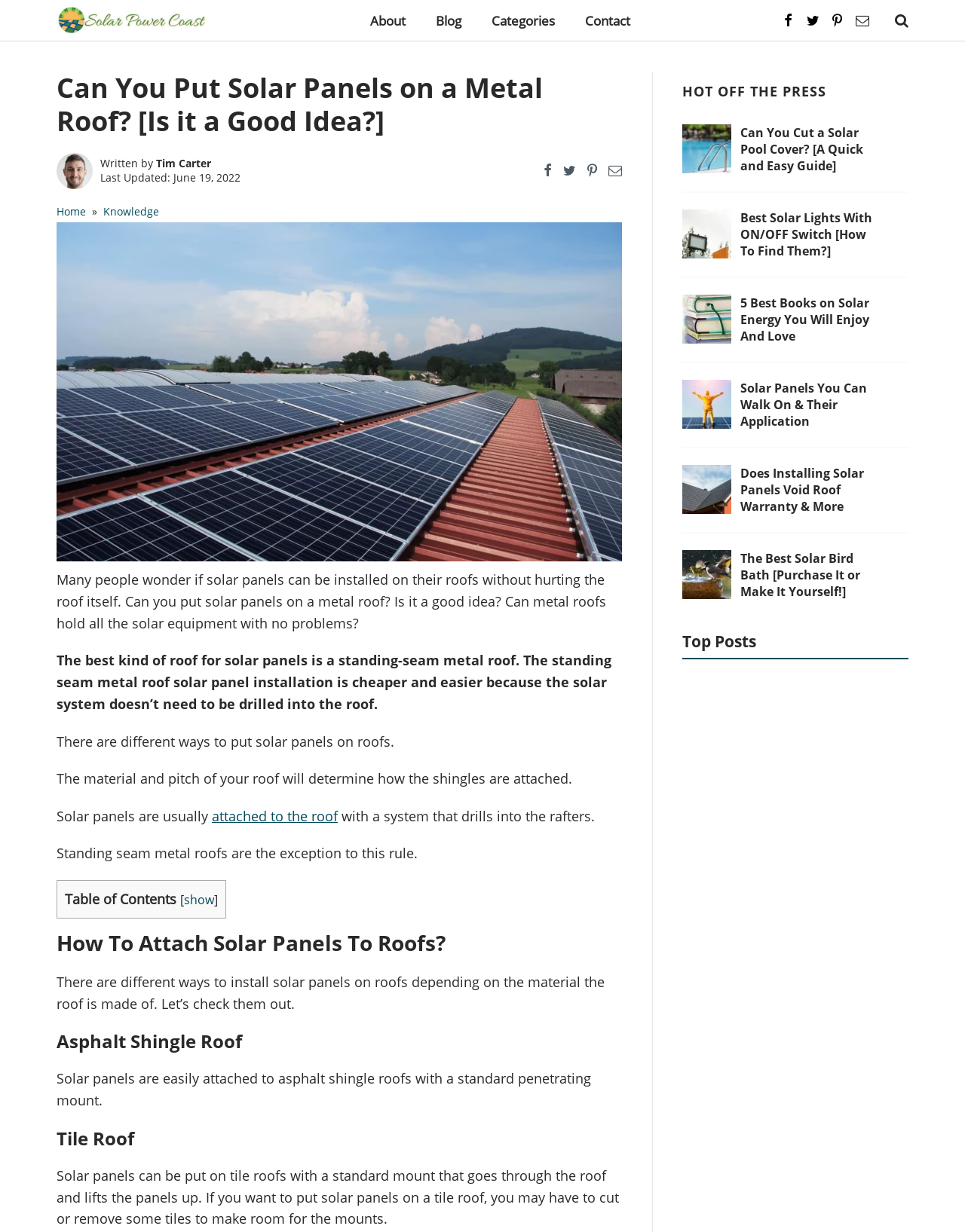Please identify the bounding box coordinates of the region to click in order to complete the given instruction: "Click on the 'Contact' link". The coordinates should be four float numbers between 0 and 1, i.e., [left, top, right, bottom].

[0.591, 0.004, 0.669, 0.029]